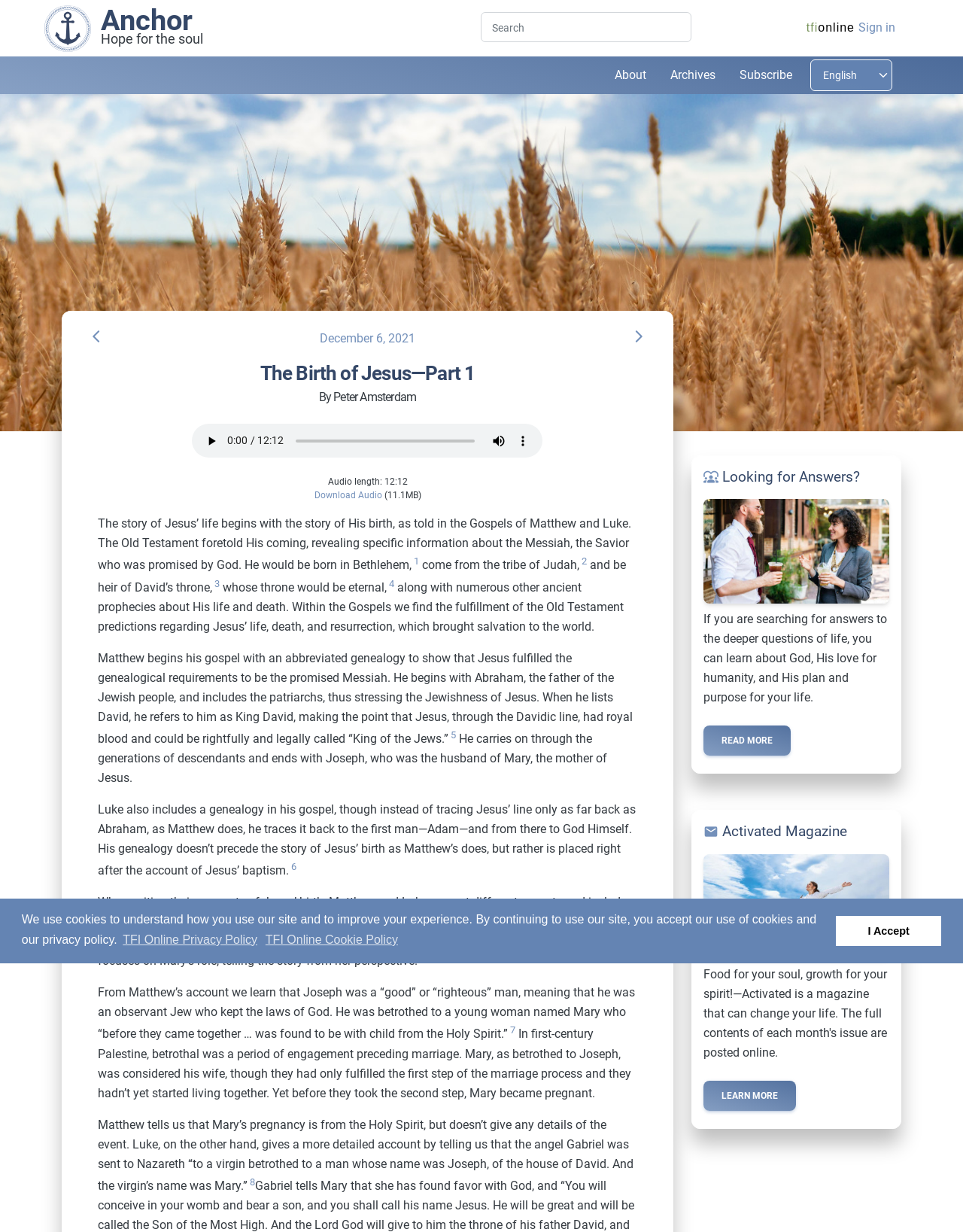Explain the webpage in detail, including its primary components.

The webpage is about "The Birth of Jesus—Part 1" and is hosted by Anchor. At the top, there is a cookie consent dialog with buttons to accept cookies, learn more about cookies, and dismiss the message. Below the dialog, there is a link to go to the most recent post, accompanied by a small image.

The webpage has a navigation menu at the top with links to "Anchor", "Hope for the soul", "Search", "tfionline", "Sign in", "About", "Archives", "Subscribe", and a language selector. 

The main content of the webpage is an article about the birth of Jesus, divided into sections with headings and paragraphs of text. The article includes links to references, denoted by superscript numbers, and has an audio component with play, mute, and show more media controls buttons. The audio length is 12 minutes and 12 seconds, and there is an option to download the audio file.

At the bottom of the webpage, there are two sections: "Looking for Answers?" and "Activated Magazine". Each section has a heading, a brief description, and a "READ MORE" or "LEARN MORE" button, accompanied by an image with a blurred shadow effect.